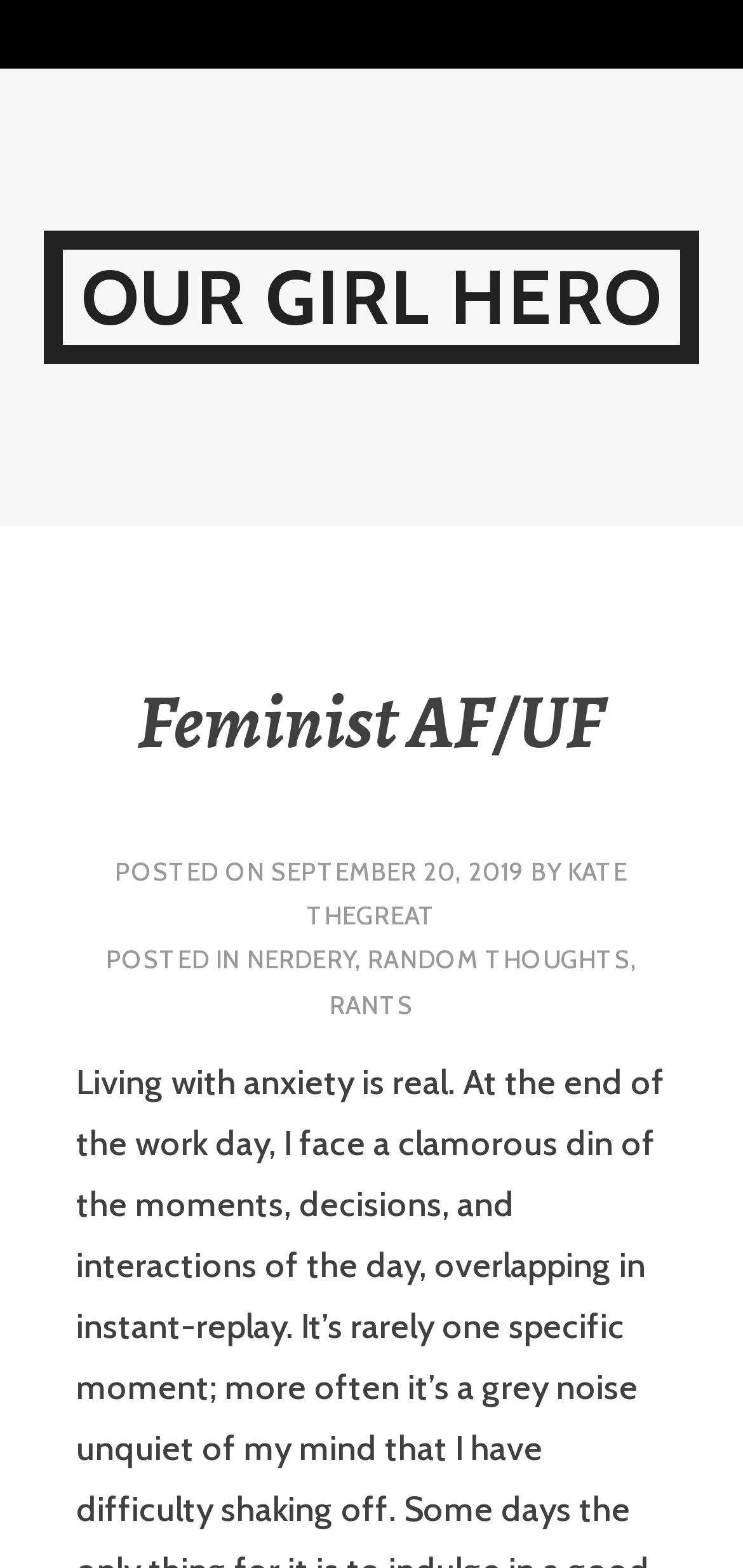Give a one-word or short phrase answer to the question: 
When was the post published?

SEPTEMBER 20, 2019